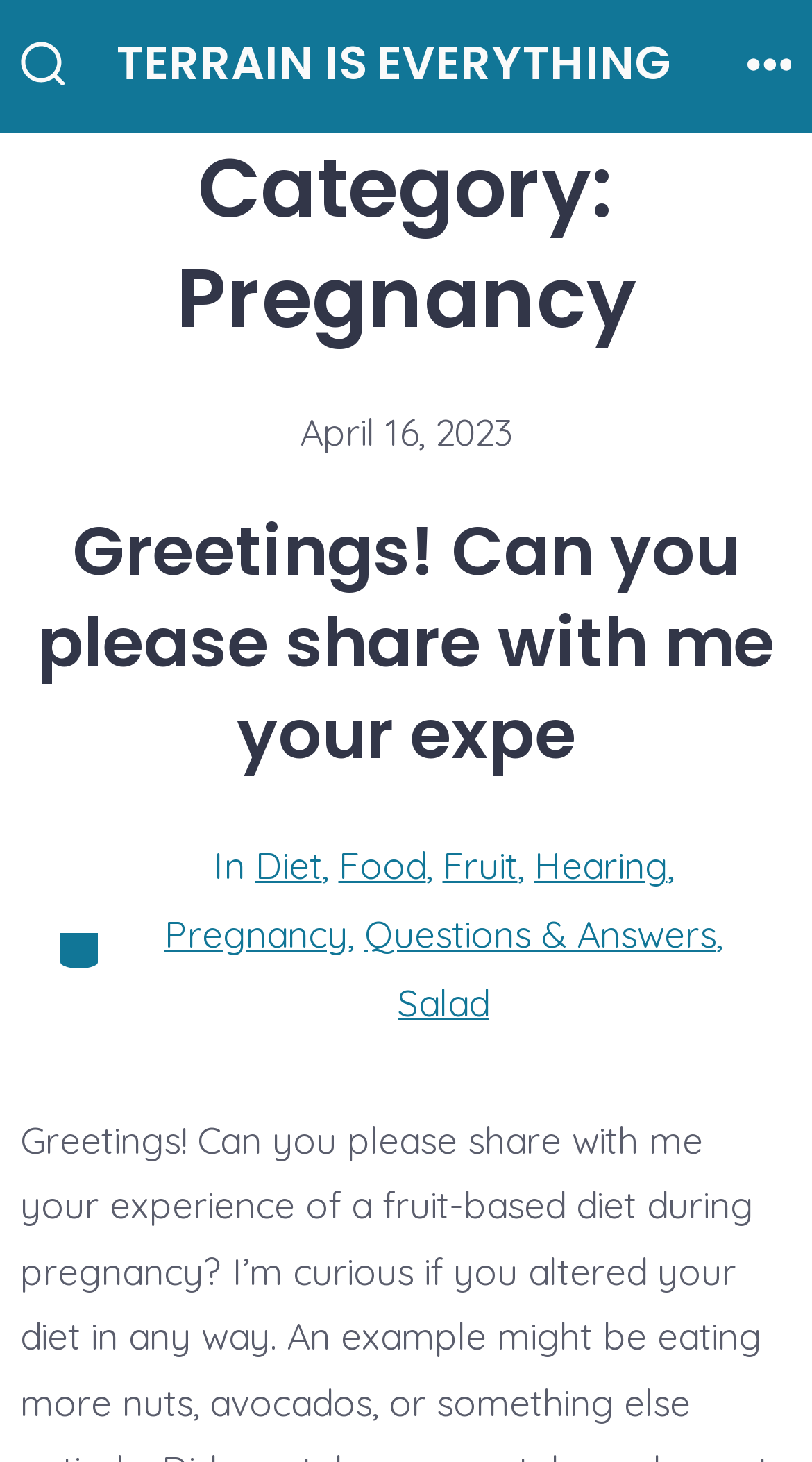From the screenshot, find the bounding box of the UI element matching this description: "Studies service for current students". Supply the bounding box coordinates in the form [left, top, right, bottom], each a float between 0 and 1.

None